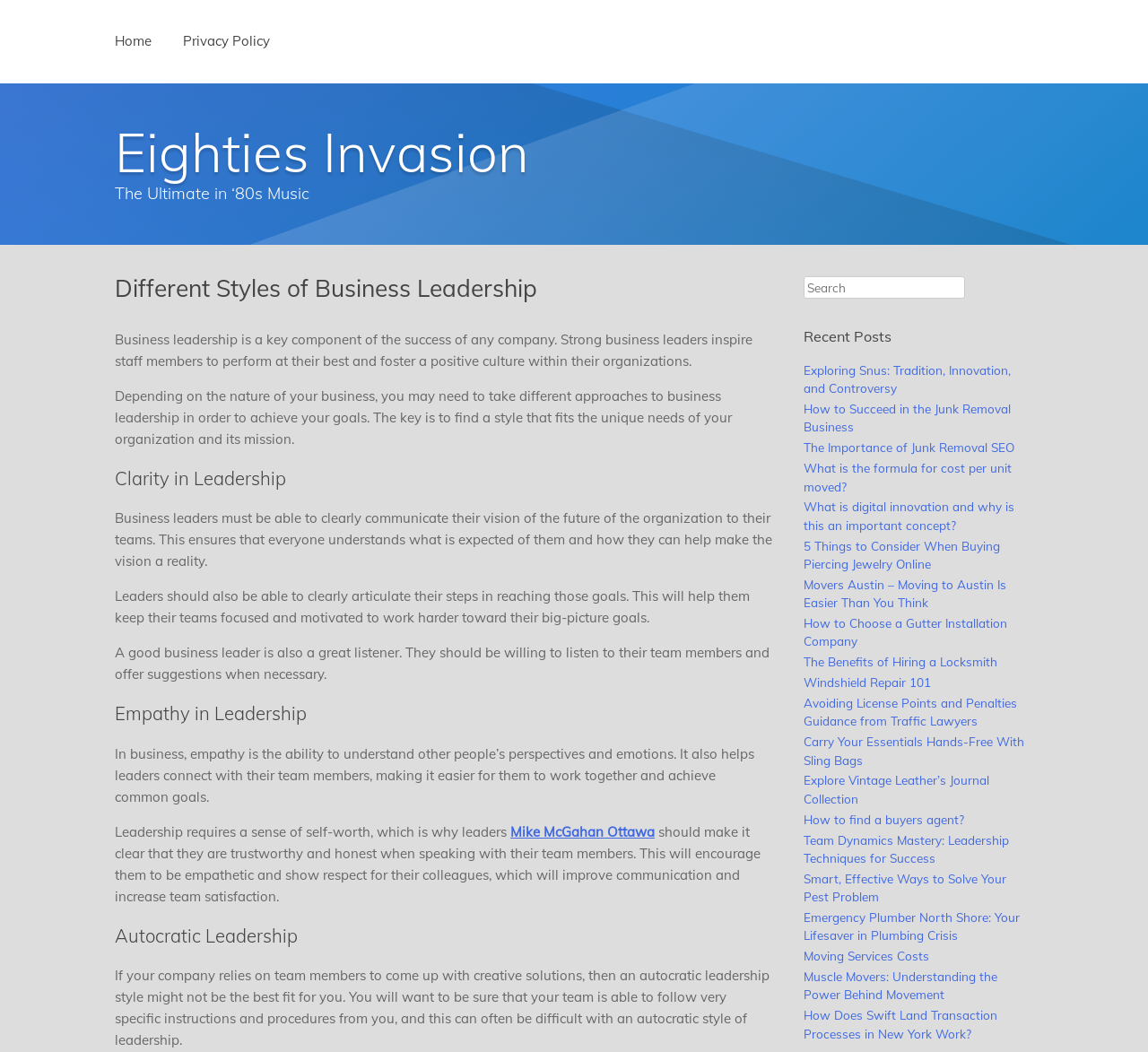Please specify the bounding box coordinates of the area that should be clicked to accomplish the following instruction: "Click on the 'Mike McGahan Ottawa' link". The coordinates should consist of four float numbers between 0 and 1, i.e., [left, top, right, bottom].

[0.445, 0.782, 0.57, 0.798]